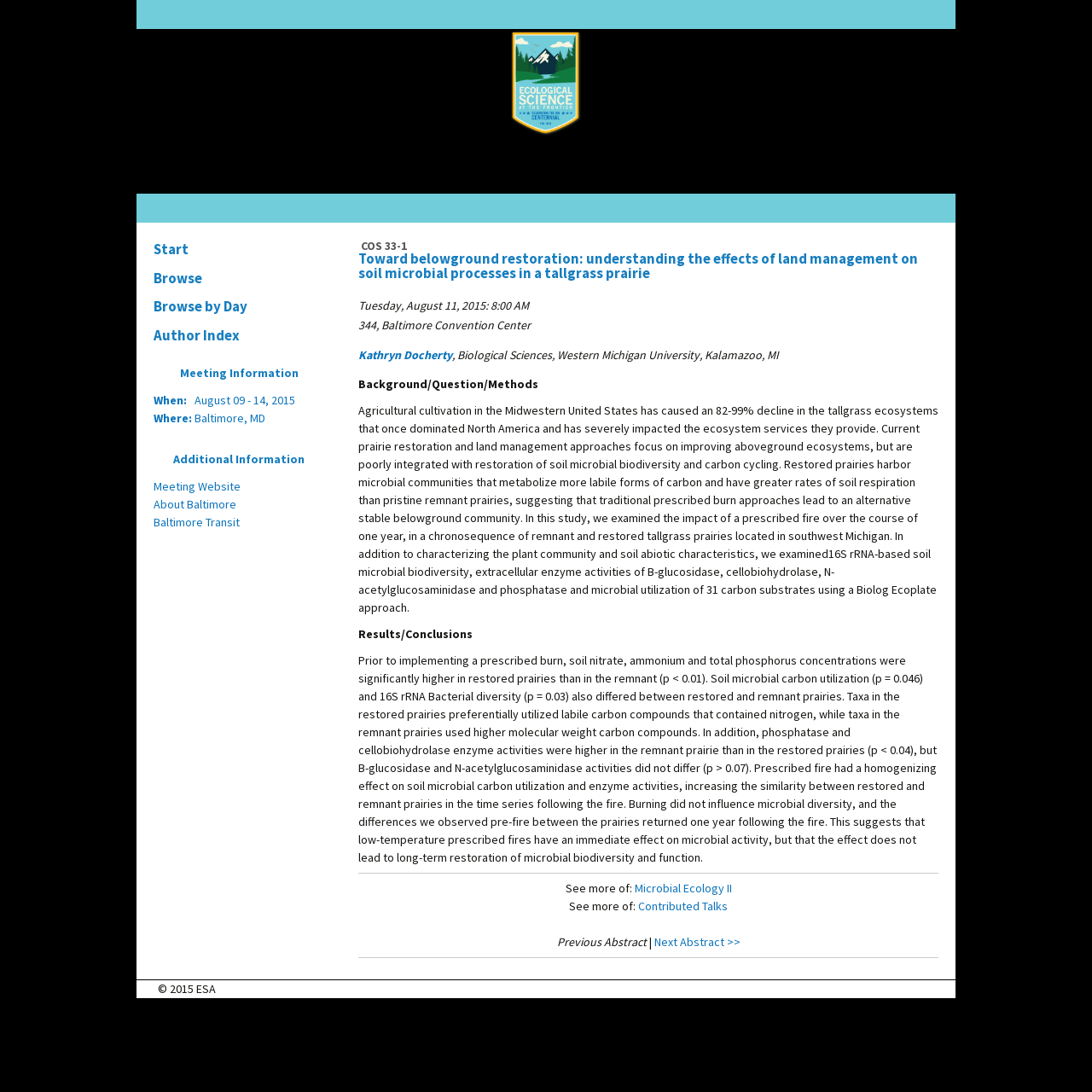Find the bounding box of the UI element described as follows: "Browse".

[0.133, 0.242, 0.305, 0.268]